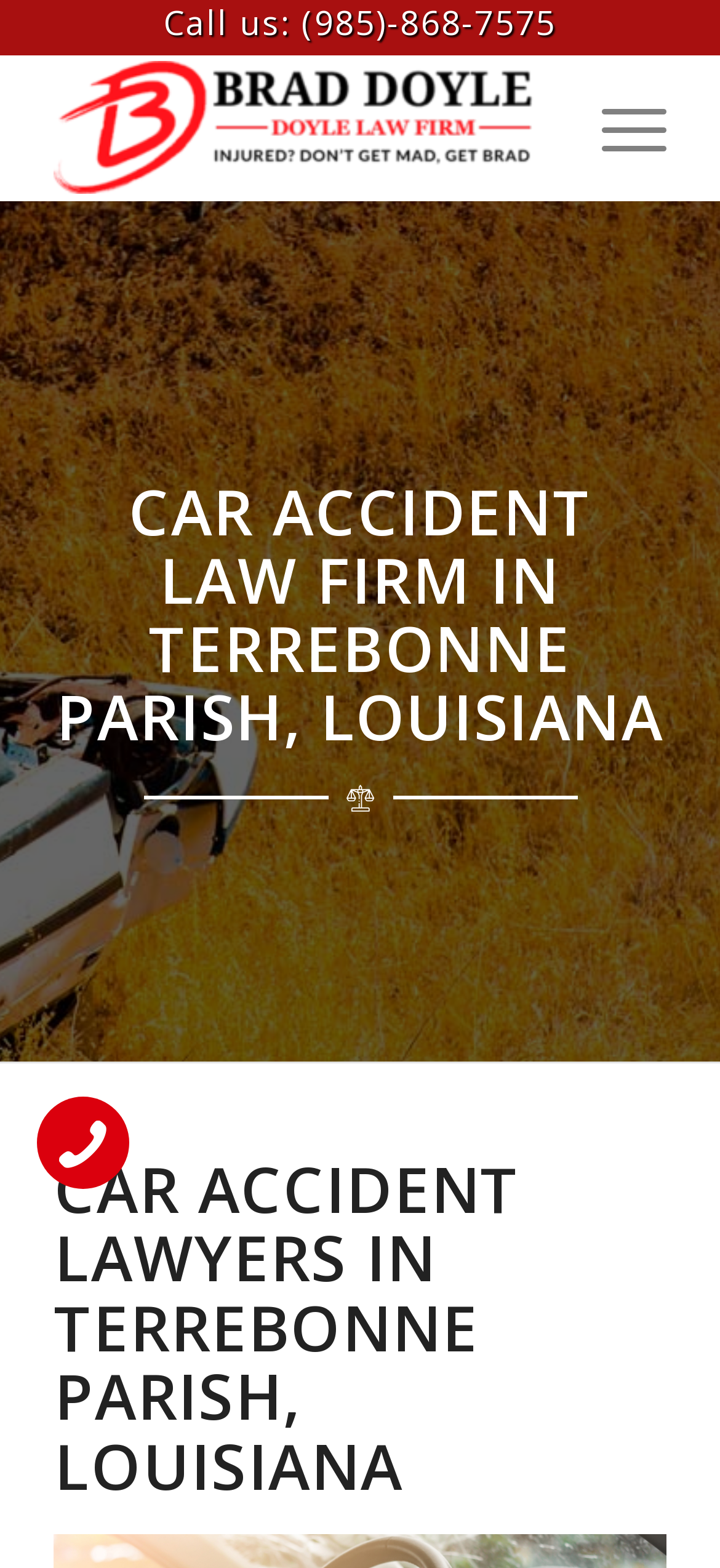From the given element description: "alt="Brad Doyle Law Firm"", find the bounding box for the UI element. Provide the coordinates as four float numbers between 0 and 1, in the order [left, top, right, bottom].

[0.075, 0.034, 0.755, 0.128]